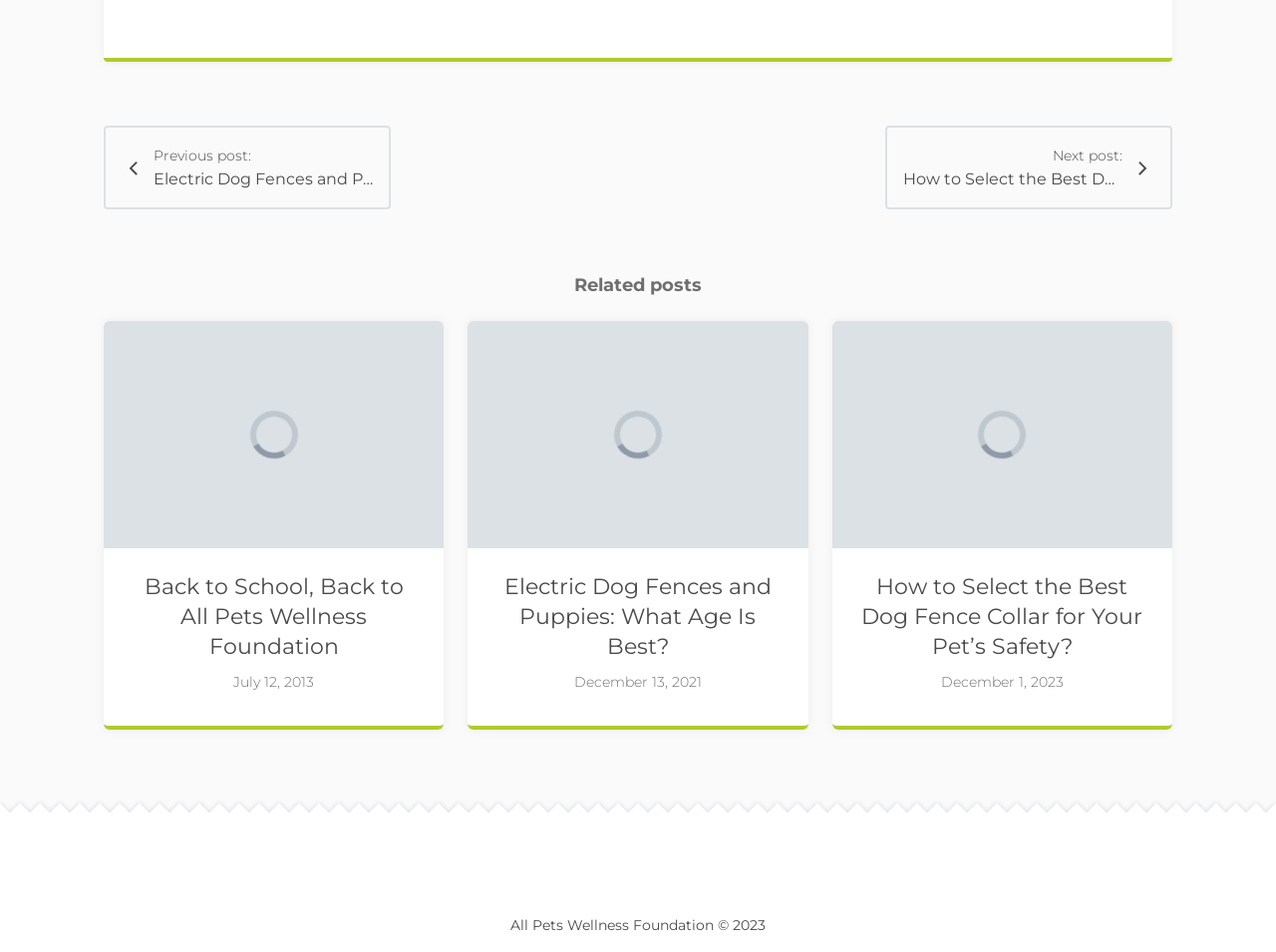What is the name of the organization?
Utilize the information in the image to give a detailed answer to the question.

At the bottom of the webpage, I can see a static text element with the content 'All Pets Wellness Foundation © 2023'. This suggests that the name of the organization is All Pets Wellness Foundation.